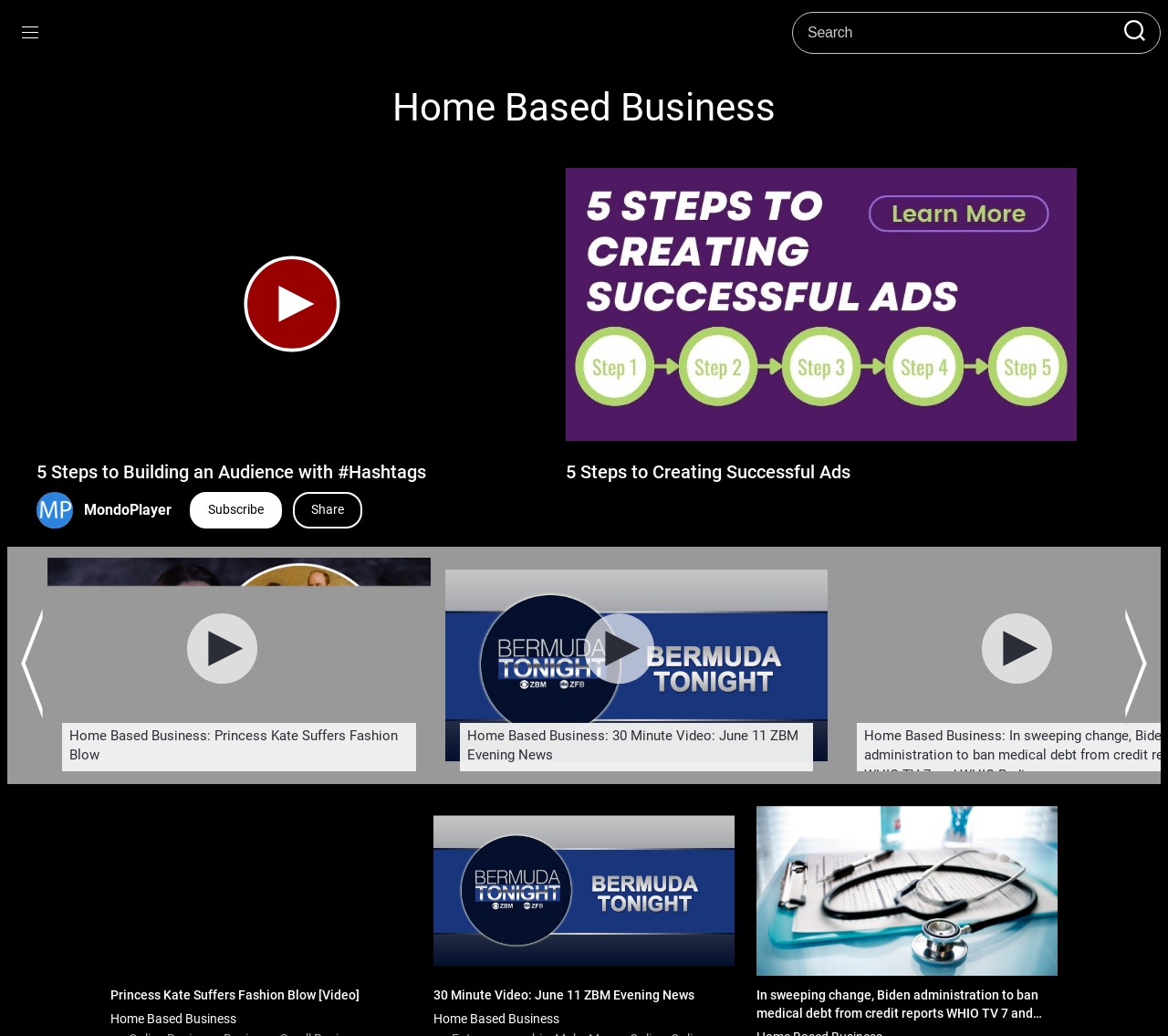Locate the bounding box coordinates of the UI element described by: "InEvent Announcements". The bounding box coordinates should consist of four float numbers between 0 and 1, i.e., [left, top, right, bottom].

None